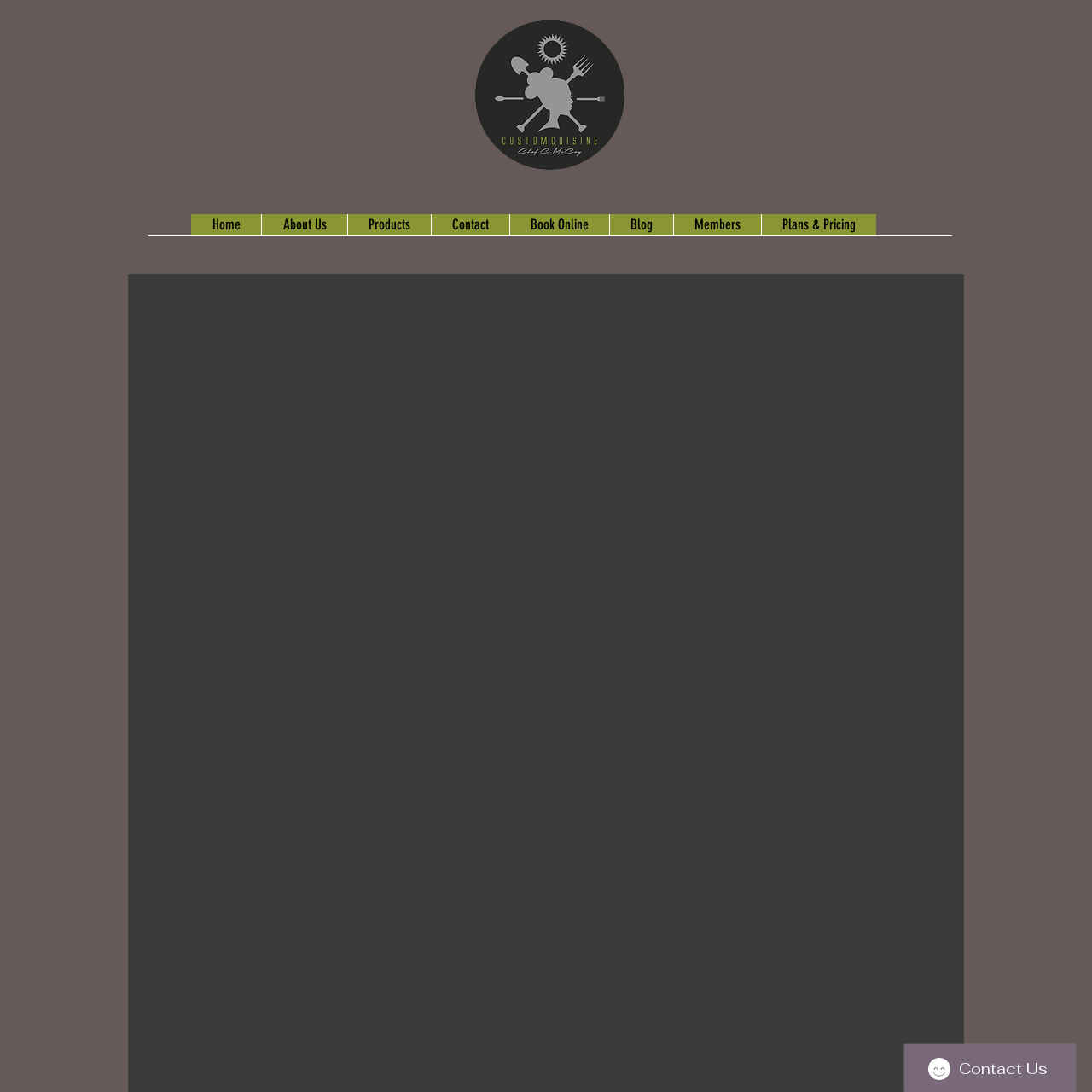Please identify the bounding box coordinates of the clickable area that will allow you to execute the instruction: "Contact the website owner".

[0.395, 0.196, 0.466, 0.216]